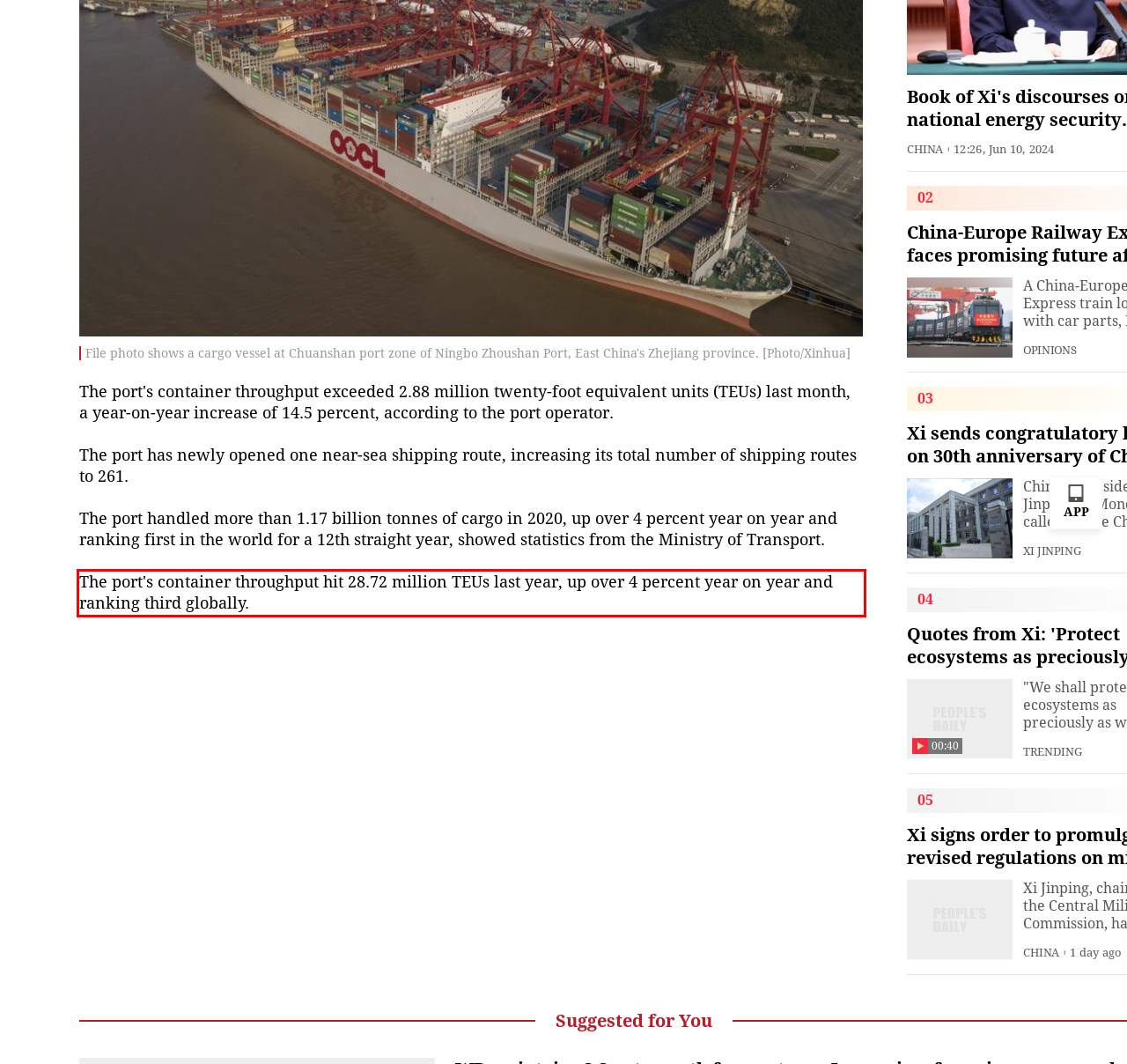Given a screenshot of a webpage containing a red rectangle bounding box, extract and provide the text content found within the red bounding box.

The port's container throughput hit 28.72 million TEUs last year, up over 4 percent year on year and ranking third globally.